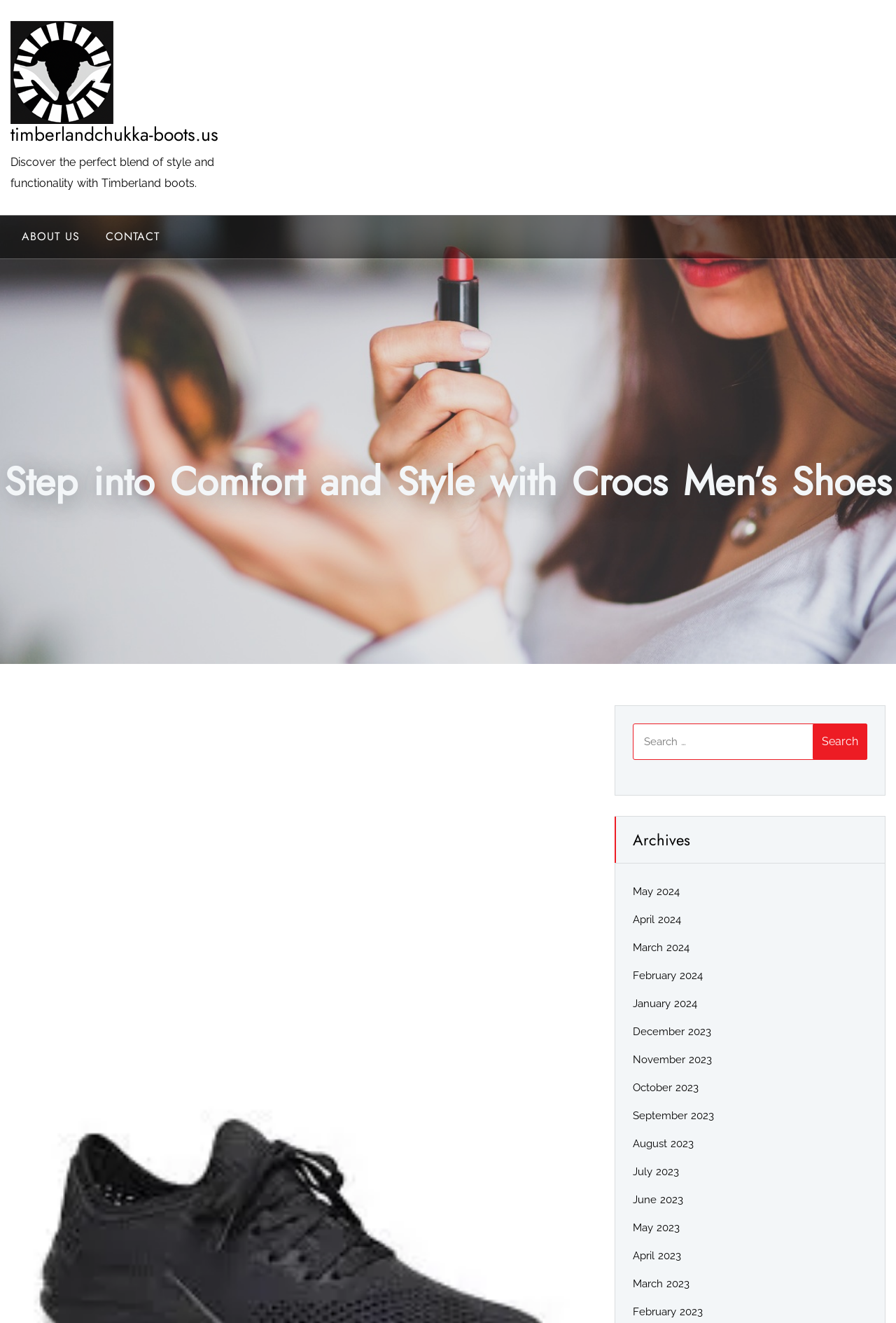Please find the bounding box coordinates for the clickable element needed to perform this instruction: "Search for Crocs men's shoes".

[0.707, 0.547, 0.968, 0.587]